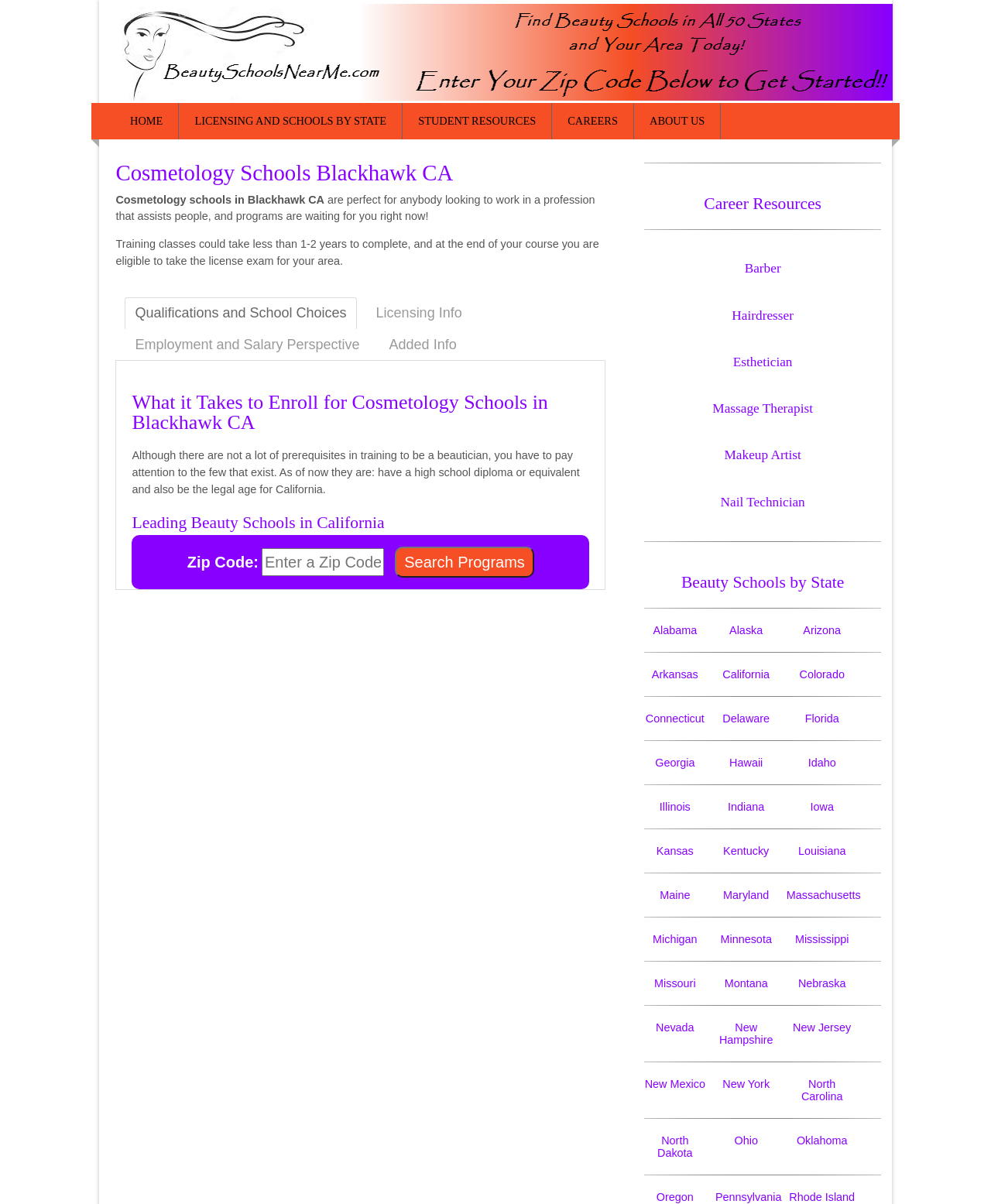Find the bounding box coordinates of the element to click in order to complete the given instruction: "Search for beauty schools near me."

[0.264, 0.456, 0.388, 0.479]